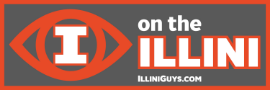Carefully observe the image and respond to the question with a detailed answer:
What is the shape surrounding the letter 'I'?

The shape surrounding the letter 'I' is a stylized eye graphic, which symbolizes observation and insight into Illinois sports, as mentioned in the caption.